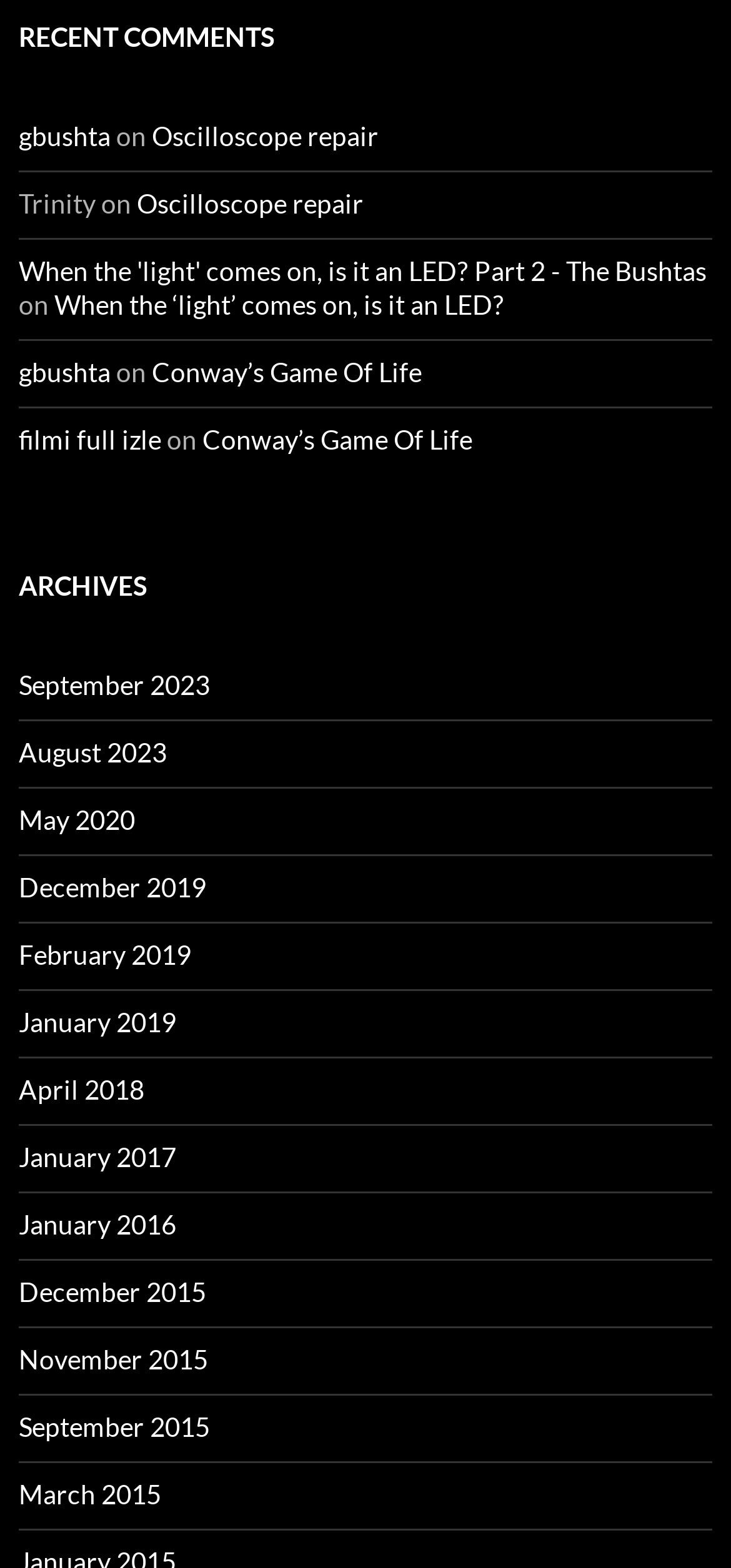Use a single word or phrase to answer this question: 
What is the purpose of the 'Recent Comments' section?

To show recent comments